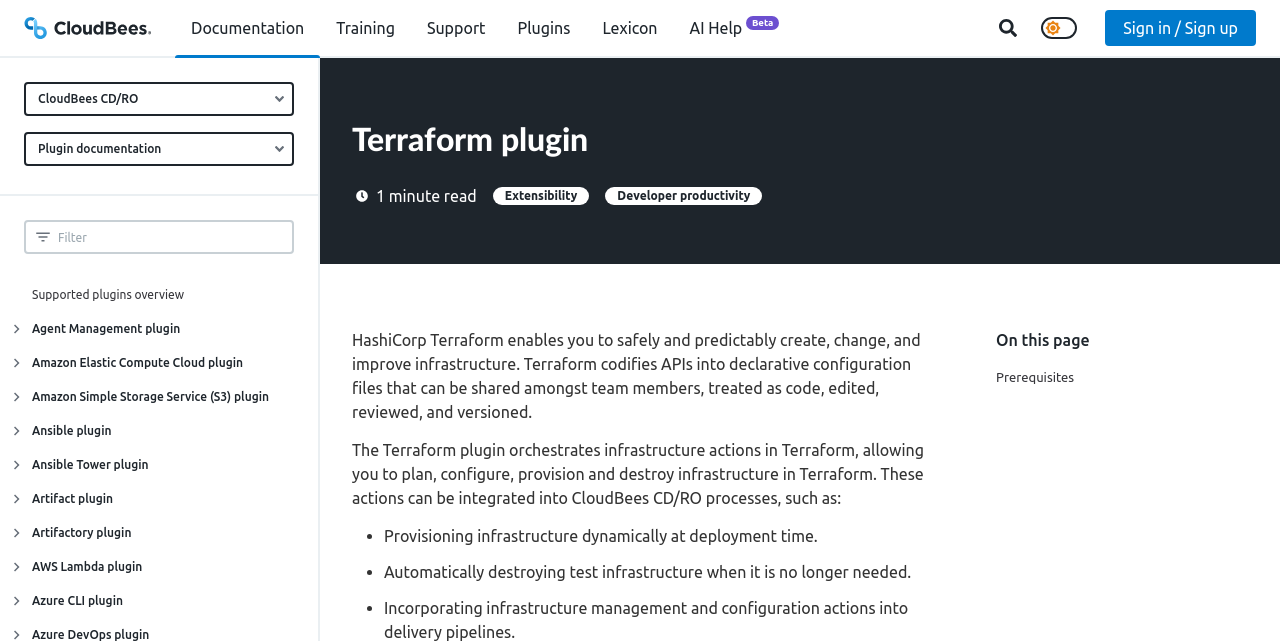Identify the bounding box coordinates of the region that needs to be clicked to carry out this instruction: "Sign in or sign up". Provide these coordinates as four float numbers ranging from 0 to 1, i.e., [left, top, right, bottom].

[0.863, 0.016, 0.981, 0.072]